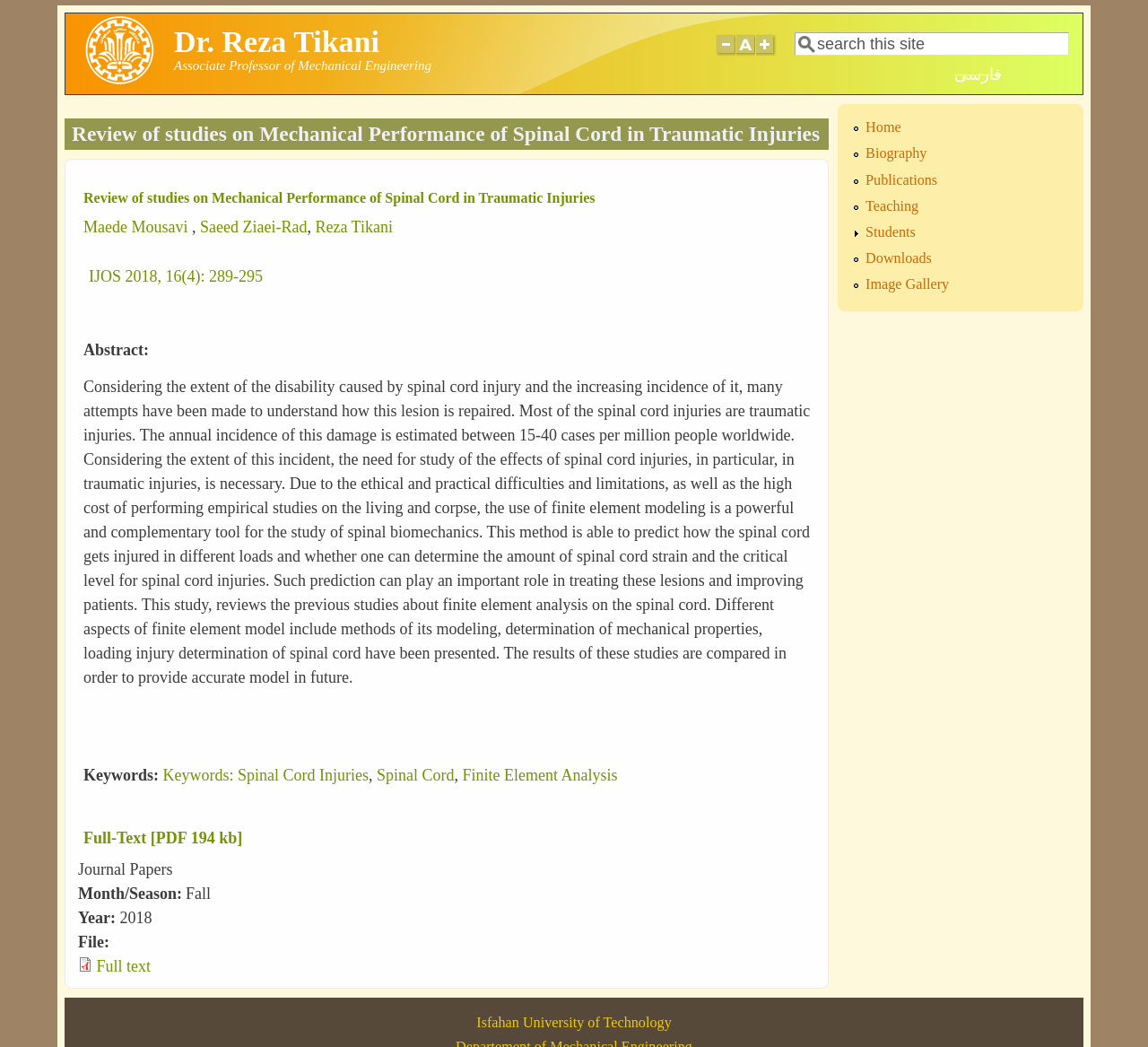Extract the bounding box coordinates of the UI element described by: "title="Home"". The coordinates should include four float numbers ranging from 0 to 1, e.g., [left, top, right, bottom].

[0.073, 0.069, 0.136, 0.086]